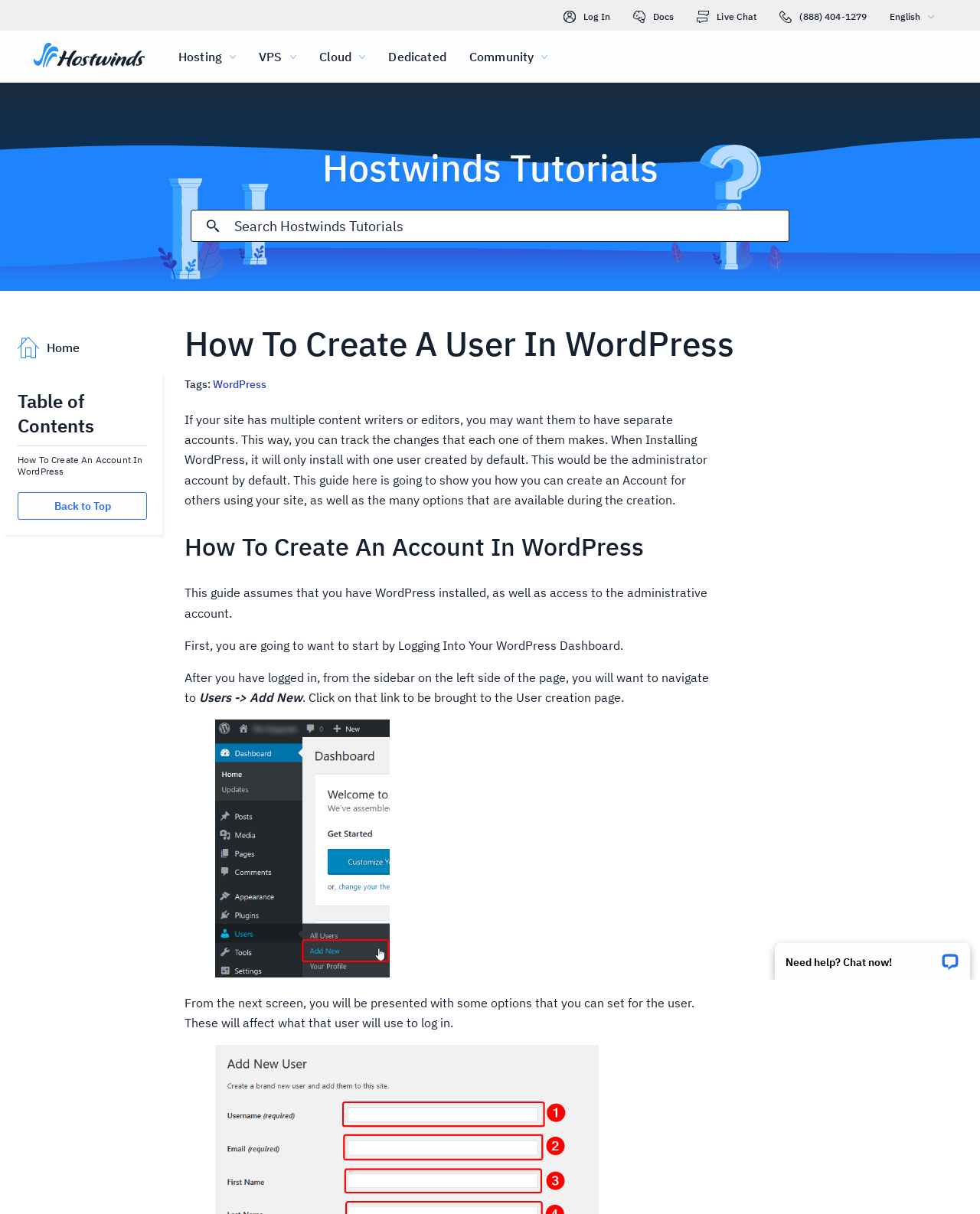Provide an in-depth caption for the webpage.

The webpage is a tutorial guide on "How to Create a User in WordPress" provided by Hostwinds. At the top right corner, there is a "Need help? Chat now!" button, followed by a row of links including "Log In", "Docs", "Live Chat", and a phone number. On the top left corner, there is a "Home" link with a wave blue logo next to it. Below the logo, there are several generic links for "Hosting", "VPS", "Cloud", and "Dedicated". 

The main content of the webpage starts with a heading "How to Create a User in WordPress" and a brief introduction explaining the importance of creating separate accounts for multiple content writers or editors. The introduction is followed by a step-by-step guide on how to create an account in WordPress, including logging into the WordPress dashboard, navigating to the "Users -> Add New" page, and setting options for the new user. 

Throughout the guide, there are several static text blocks and a figure, which is likely an image or screenshot illustrating the process. On the left side of the page, there is a table of contents and a "Back to Top" button. At the top of the page, there is a search input field with a "Commit Search" button next to it.